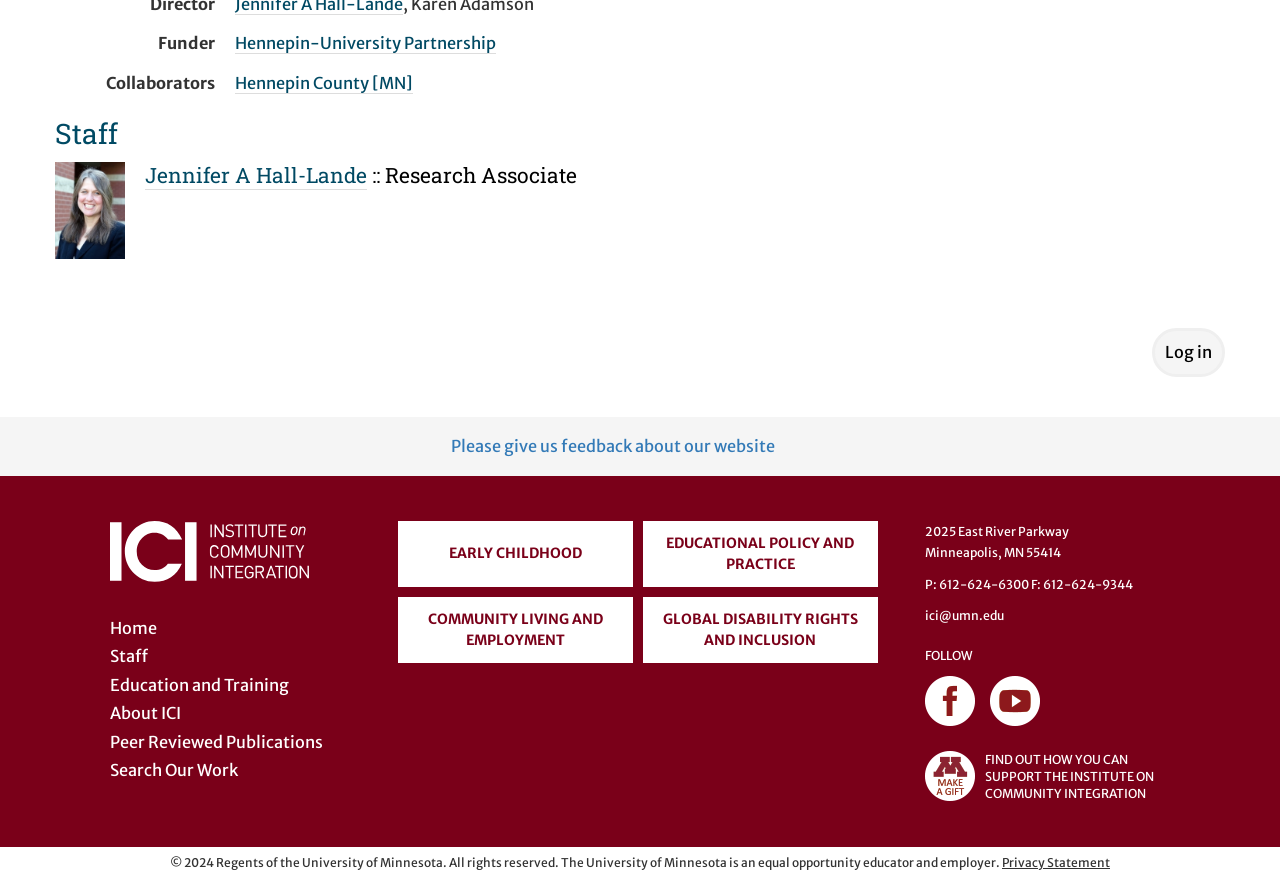Determine the bounding box coordinates of the region I should click to achieve the following instruction: "Visit the Institute on Community Integration website". Ensure the bounding box coordinates are four float numbers between 0 and 1, i.e., [left, top, right, bottom].

[0.086, 0.629, 0.241, 0.672]